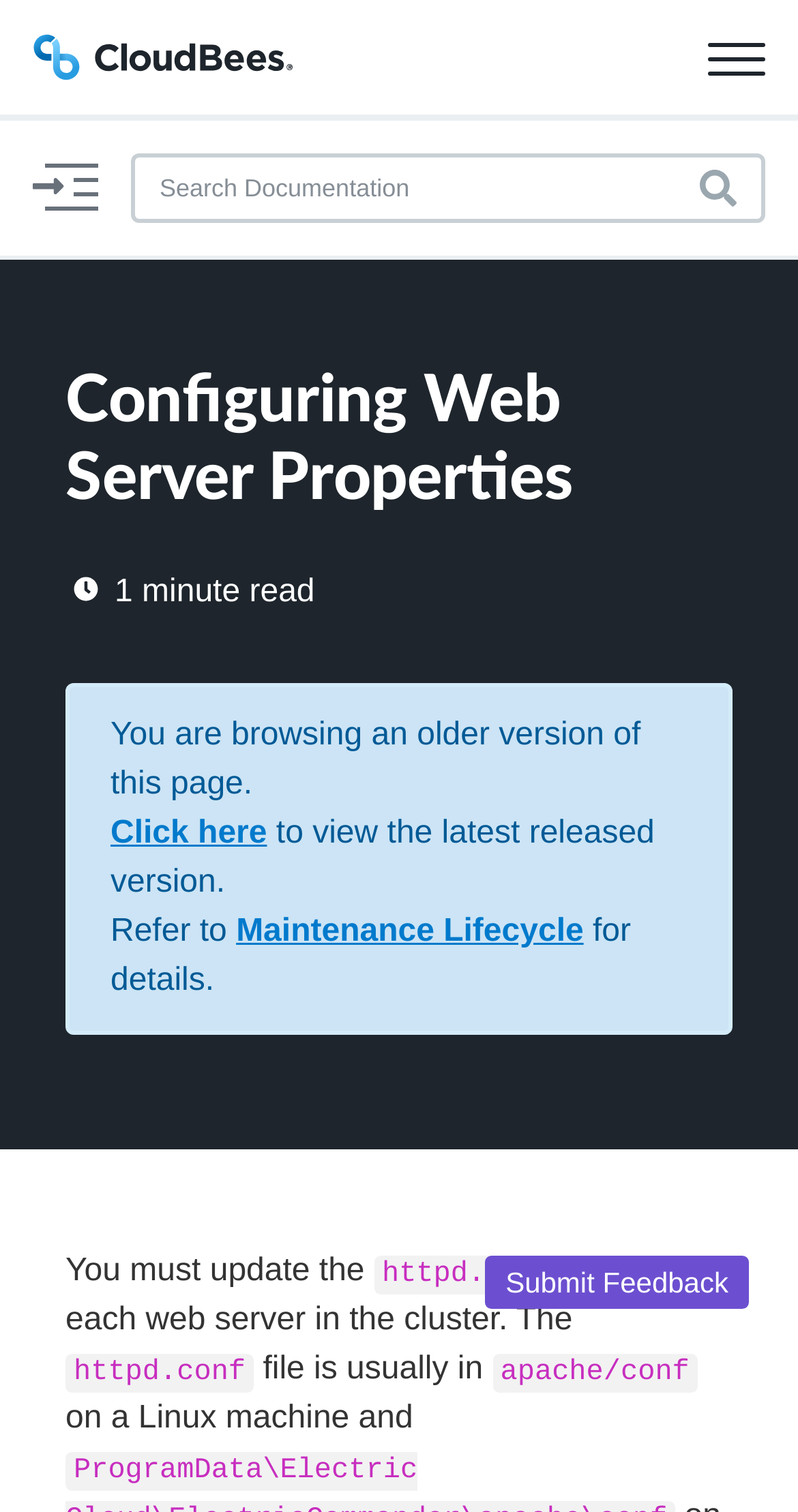Find the bounding box coordinates for the UI element that matches this description: "Sign in / Sign up".

[0.243, 0.847, 0.798, 0.895]